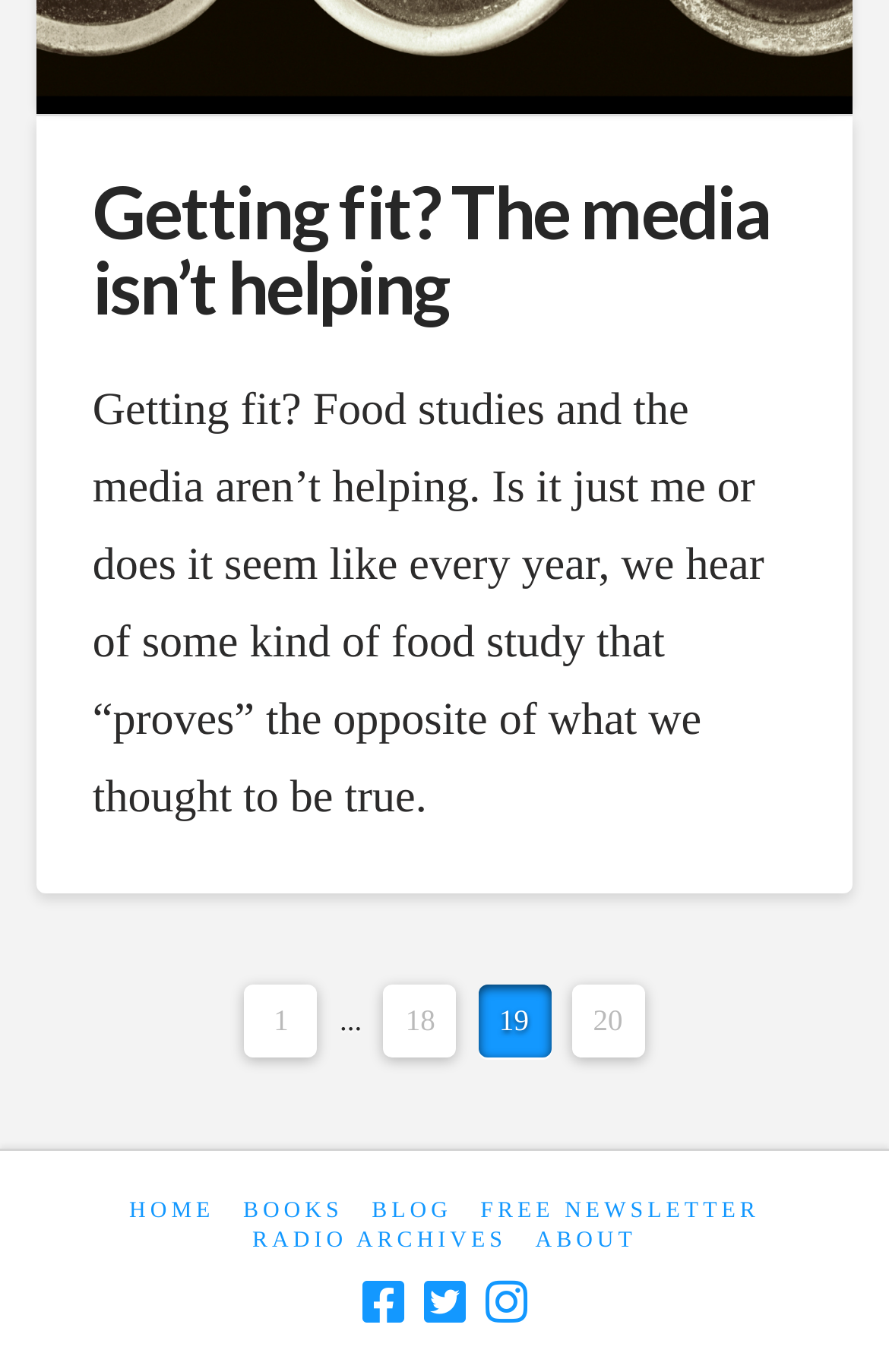Locate the bounding box coordinates of the clickable area needed to fulfill the instruction: "go to the homepage".

[0.145, 0.872, 0.241, 0.894]